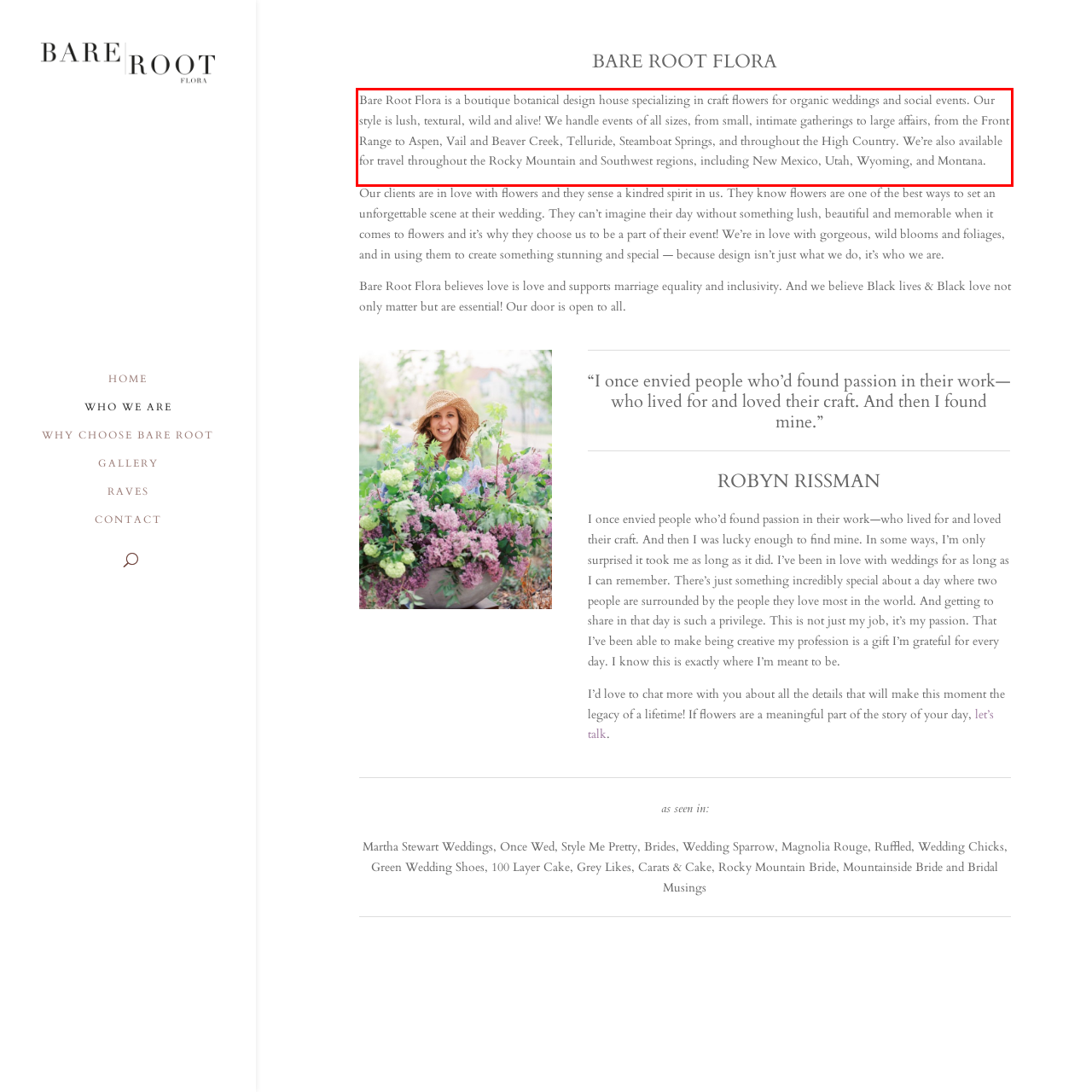Look at the provided screenshot of the webpage and perform OCR on the text within the red bounding box.

Bare Root Flora is a boutique botanical design house specializing in craft flowers for organic weddings and social events. Our style is lush, textural, wild and alive! We handle events of all sizes, from small, intimate gatherings to large affairs, from the Front Range to Aspen, Vail and Beaver Creek, Telluride, Steamboat Springs, and throughout the High Country. We’re also available for travel throughout the Rocky Mountain and Southwest regions, including New Mexico, Utah, Wyoming, and Montana.